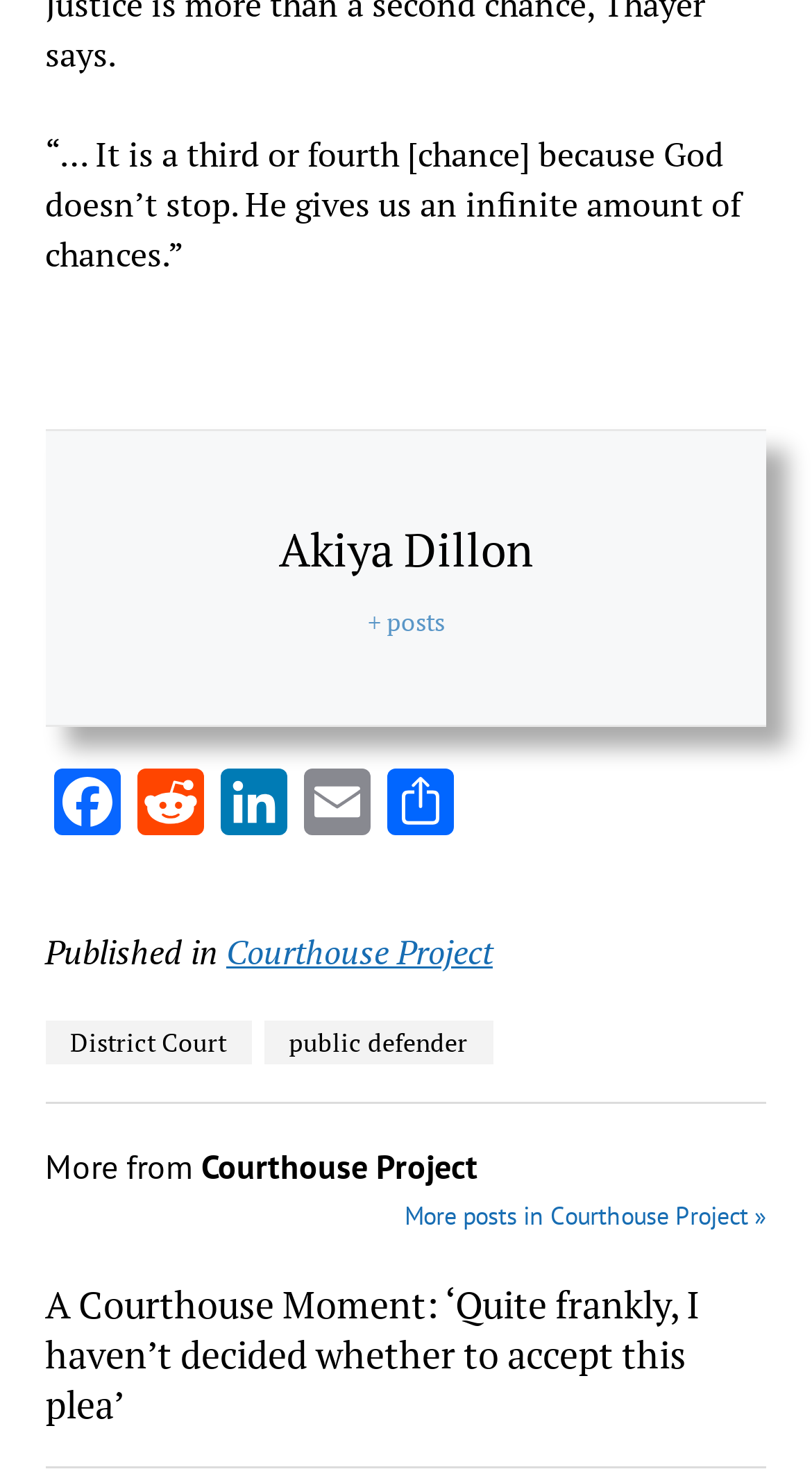Given the element description: "Share", predict the bounding box coordinates of the UI element it refers to, using four float numbers between 0 and 1, i.e., [left, top, right, bottom].

[0.466, 0.52, 0.568, 0.571]